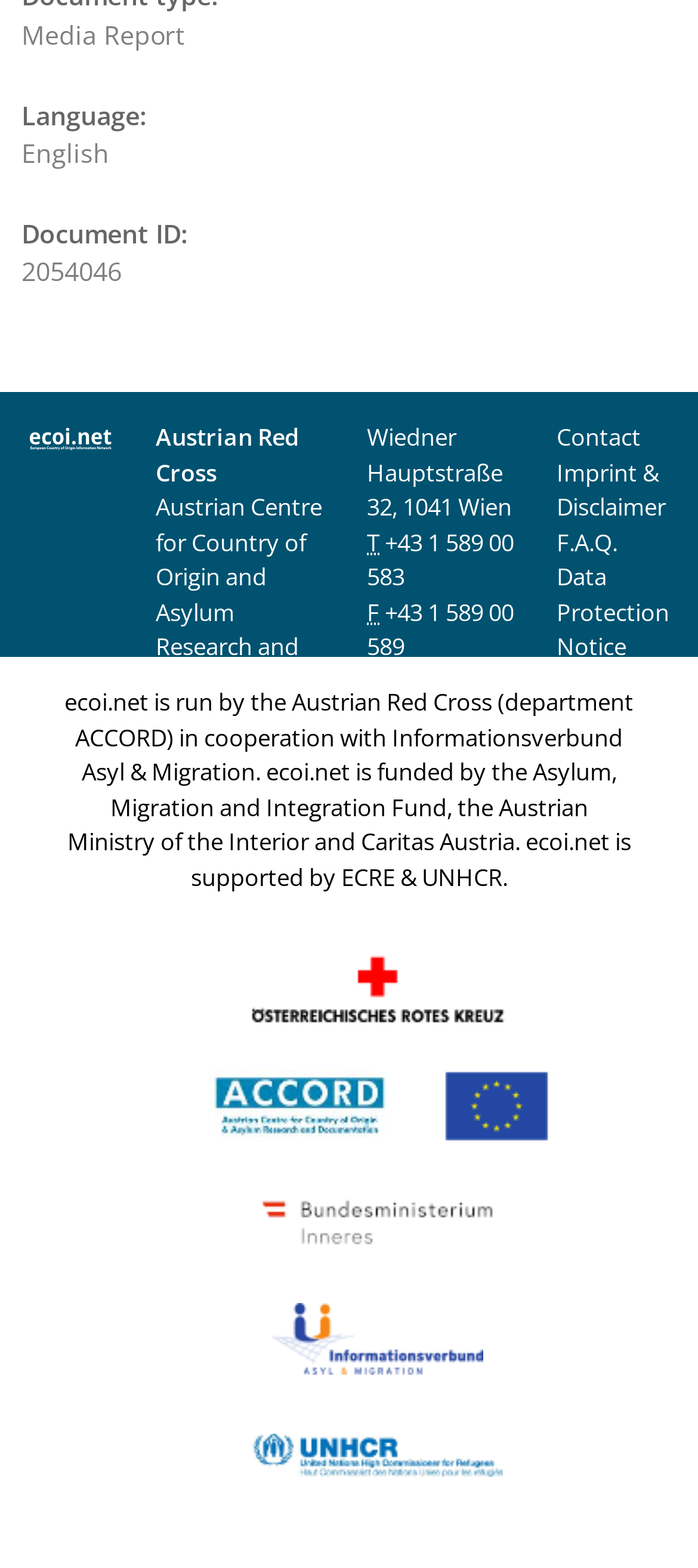Locate the bounding box of the UI element based on this description: "title="Informationsverbund Asyl & Migration"". Provide four float numbers between 0 and 1 as [left, top, right, bottom].

[0.39, 0.842, 0.692, 0.862]